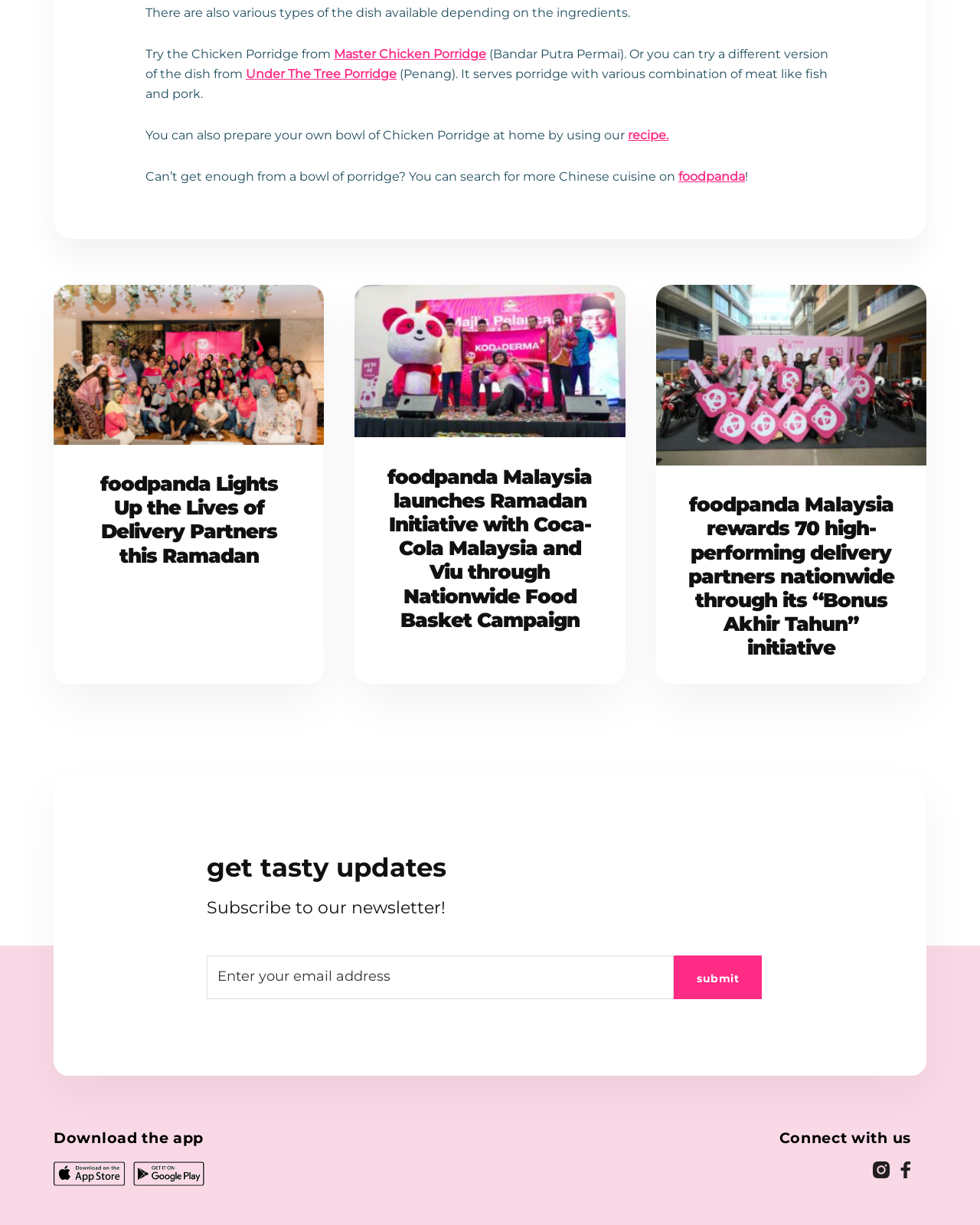Bounding box coordinates are to be given in the format (top-left x, top-left y, bottom-right x, bottom-right y). All values must be floating point numbers between 0 and 1. Provide the bounding box coordinate for the UI element described as: Submit

[0.688, 0.78, 0.777, 0.816]